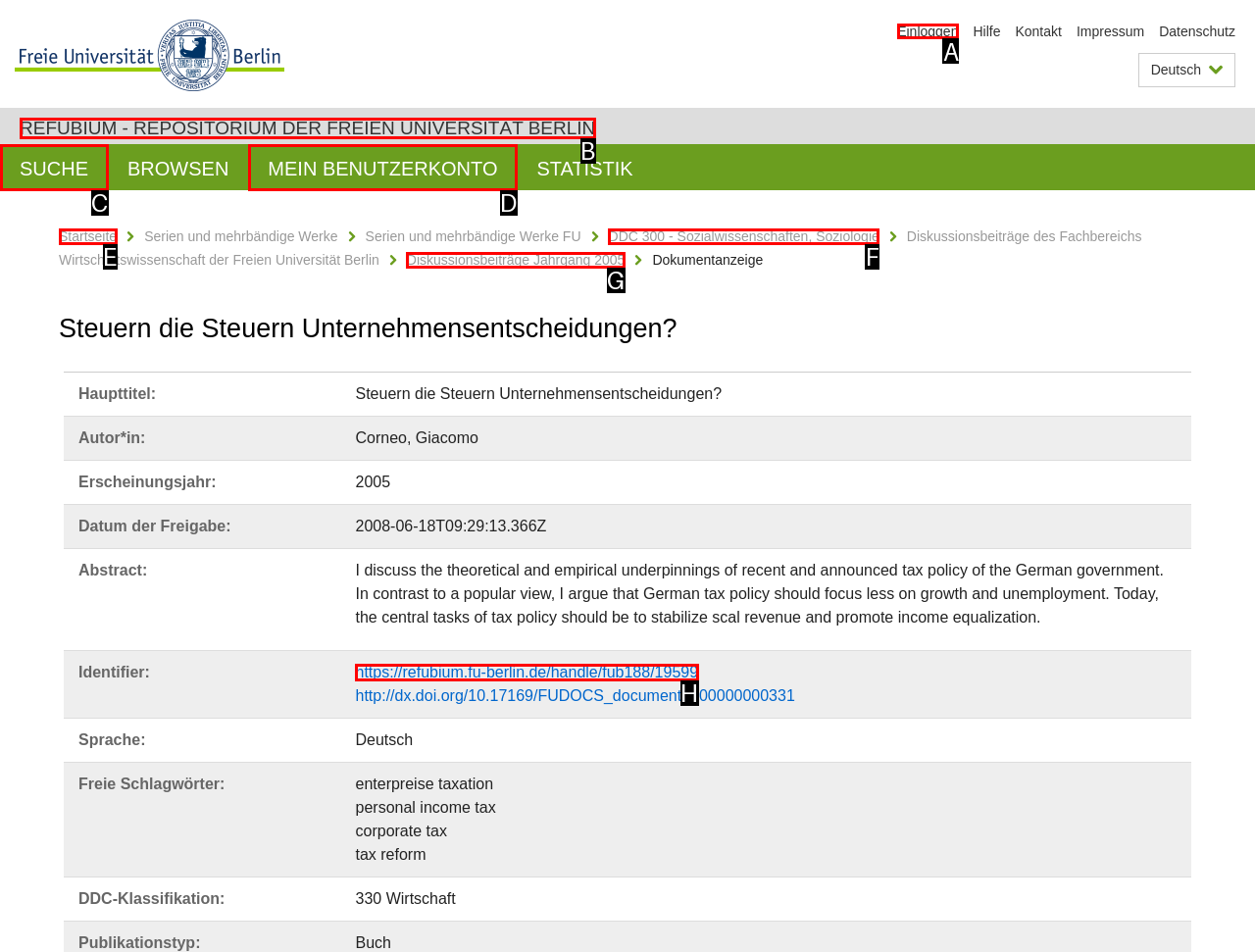Point out the specific HTML element to click to complete this task: Log in Reply with the letter of the chosen option.

A